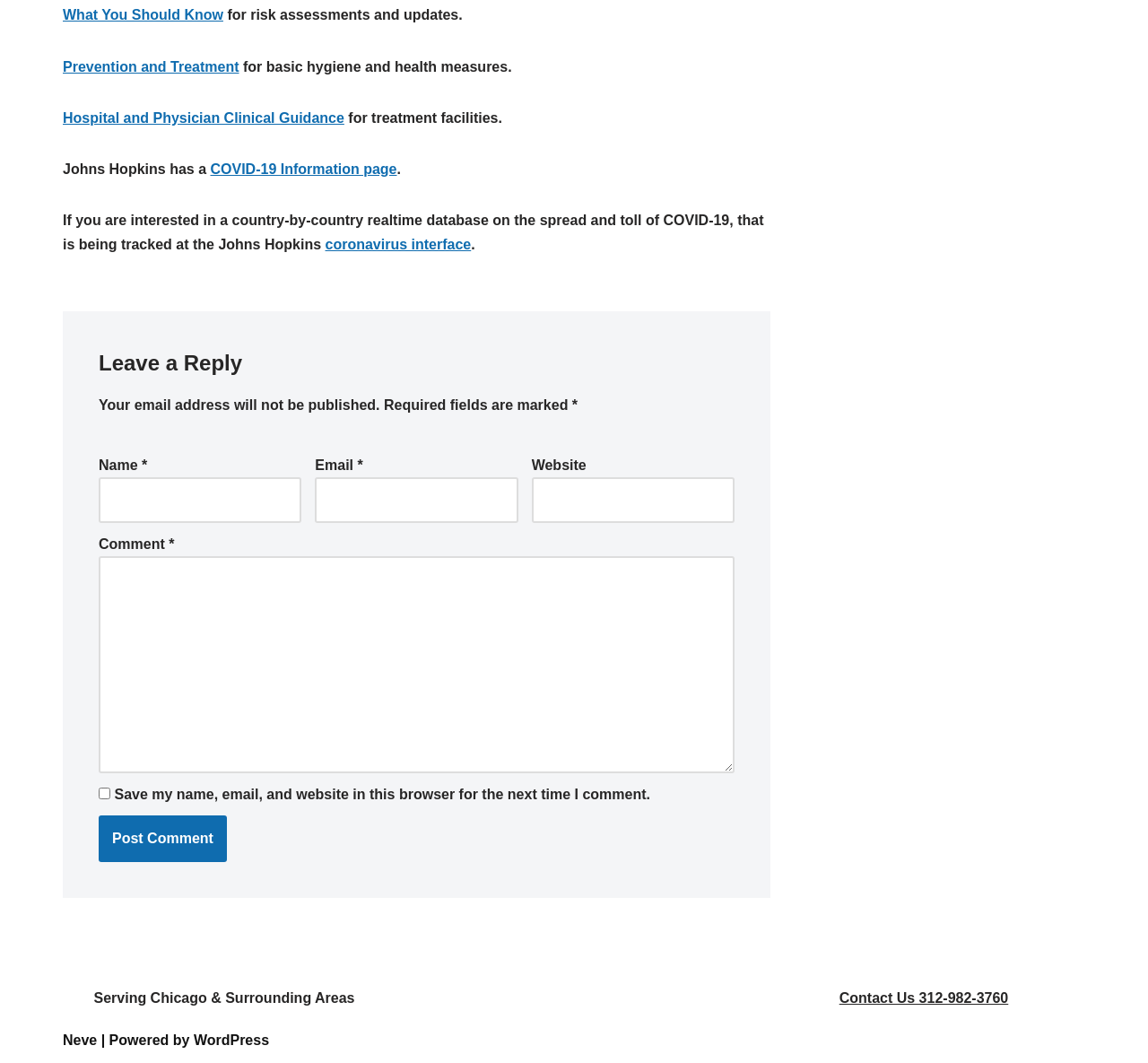Determine the bounding box for the UI element described here: "Neve".

[0.055, 0.971, 0.085, 0.985]